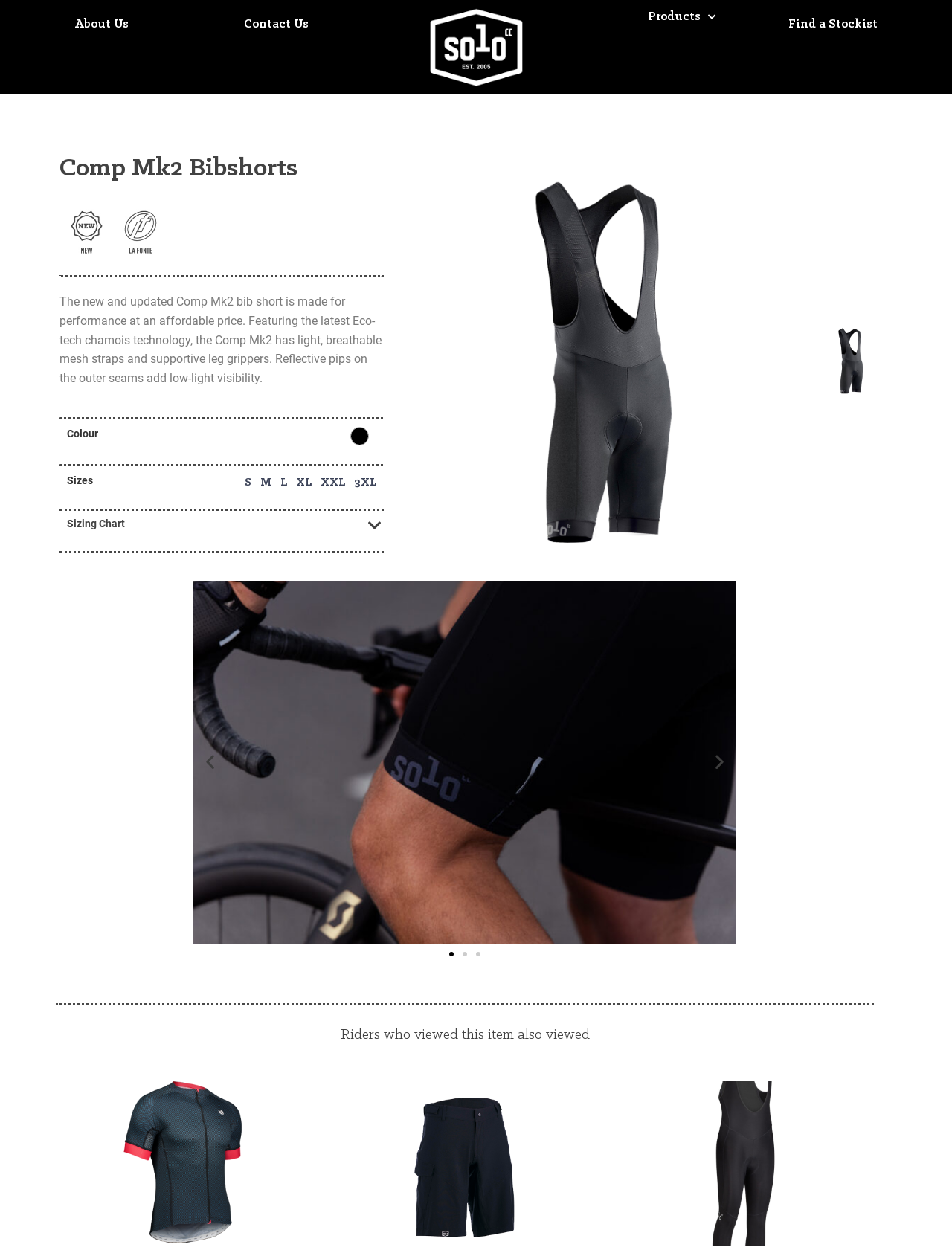Please identify the bounding box coordinates of where to click in order to follow the instruction: "Go to previous slide".

[0.211, 0.599, 0.23, 0.614]